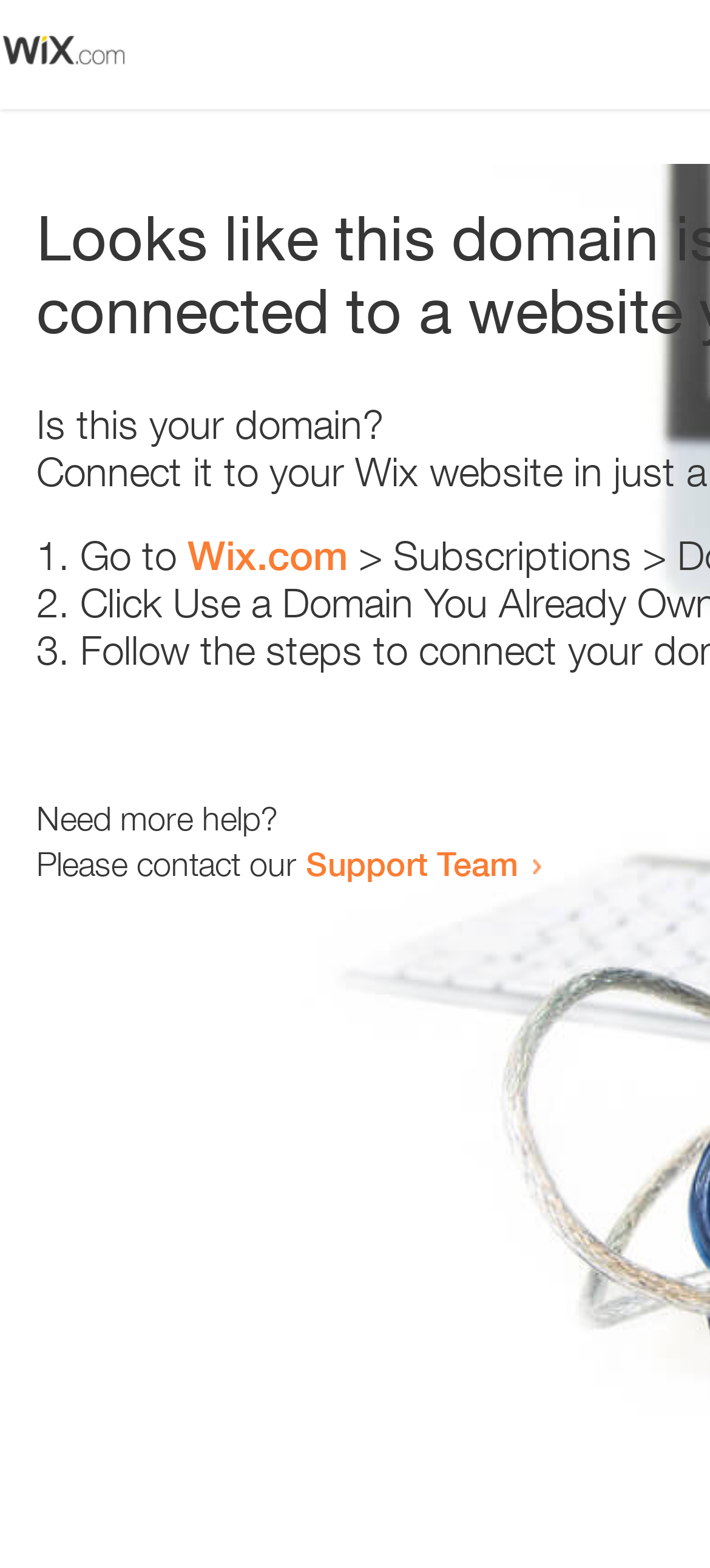How many text elements are present?
Look at the image and respond with a one-word or short-phrase answer.

5